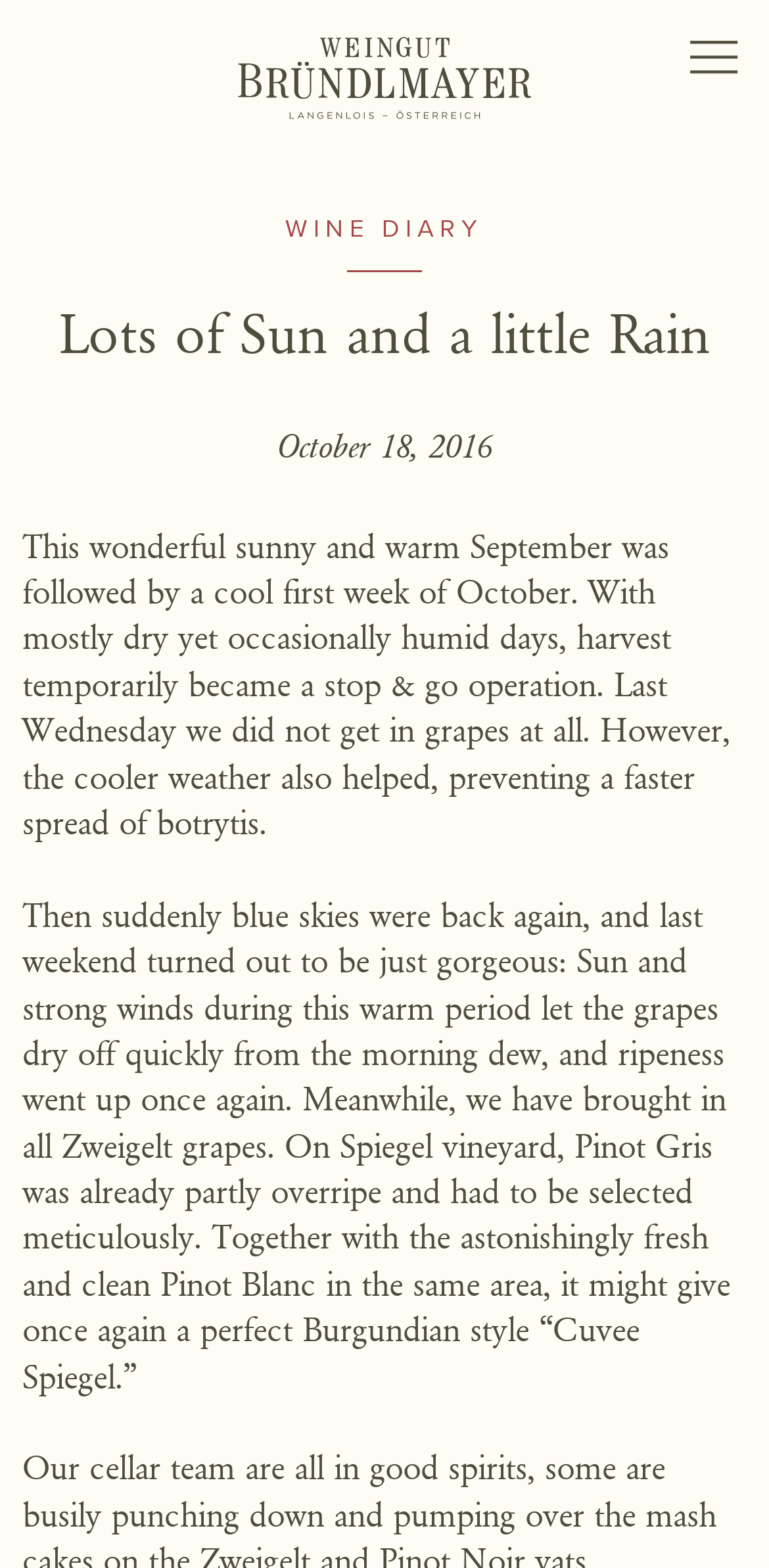Please use the details from the image to answer the following question comprehensively:
What is the current weather condition described in the wine diary?

The wine diary describes the weather condition as 'This wonderful sunny and warm September was followed by a cool first week of October.' which indicates that the current weather condition is sunny and warm.